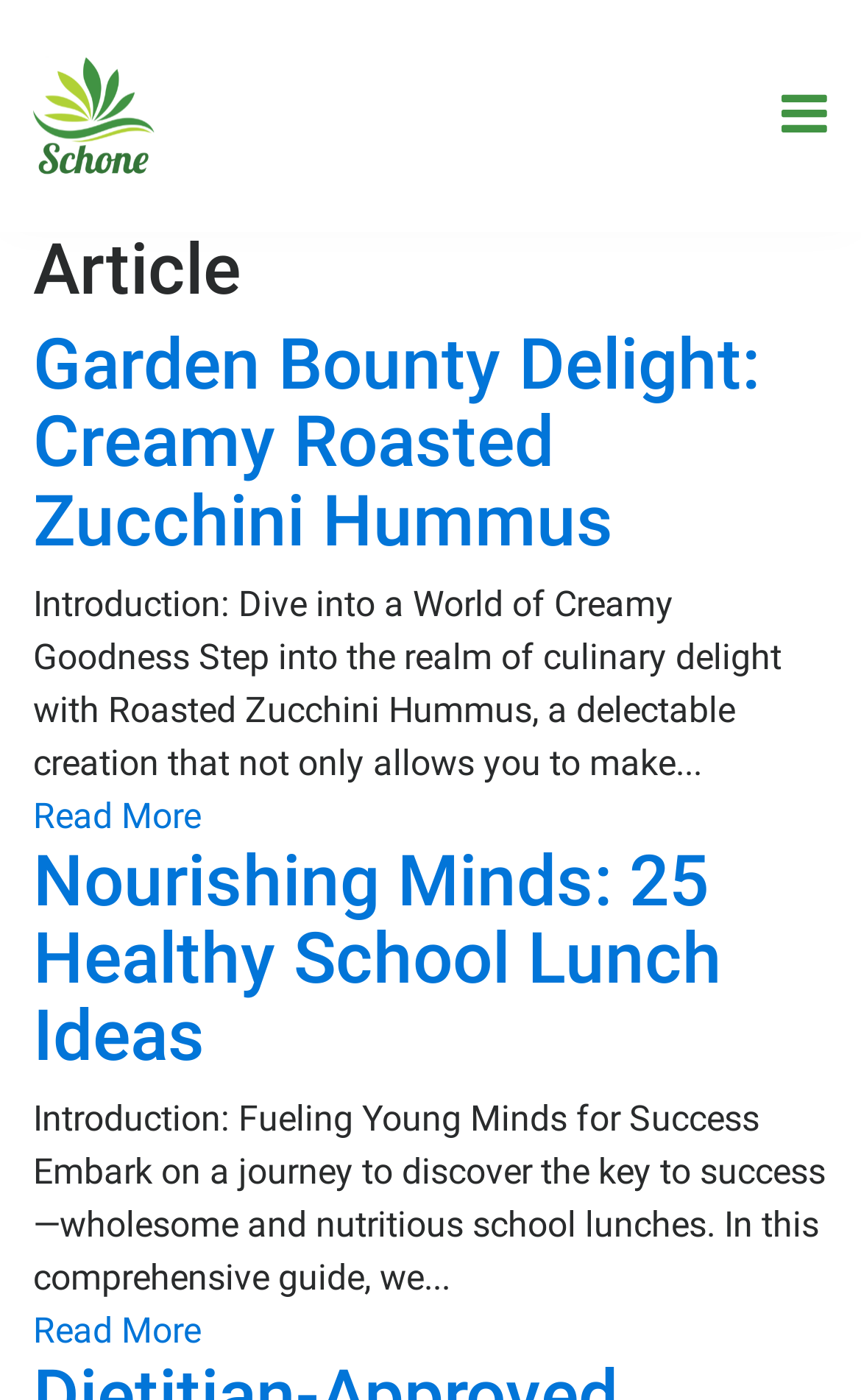Given the element description, predict the bounding box coordinates in the format (top-left x, top-left y, bottom-right x, bottom-right y). Make sure all values are between 0 and 1. Here is the element description: Read More

[0.038, 0.567, 0.233, 0.597]